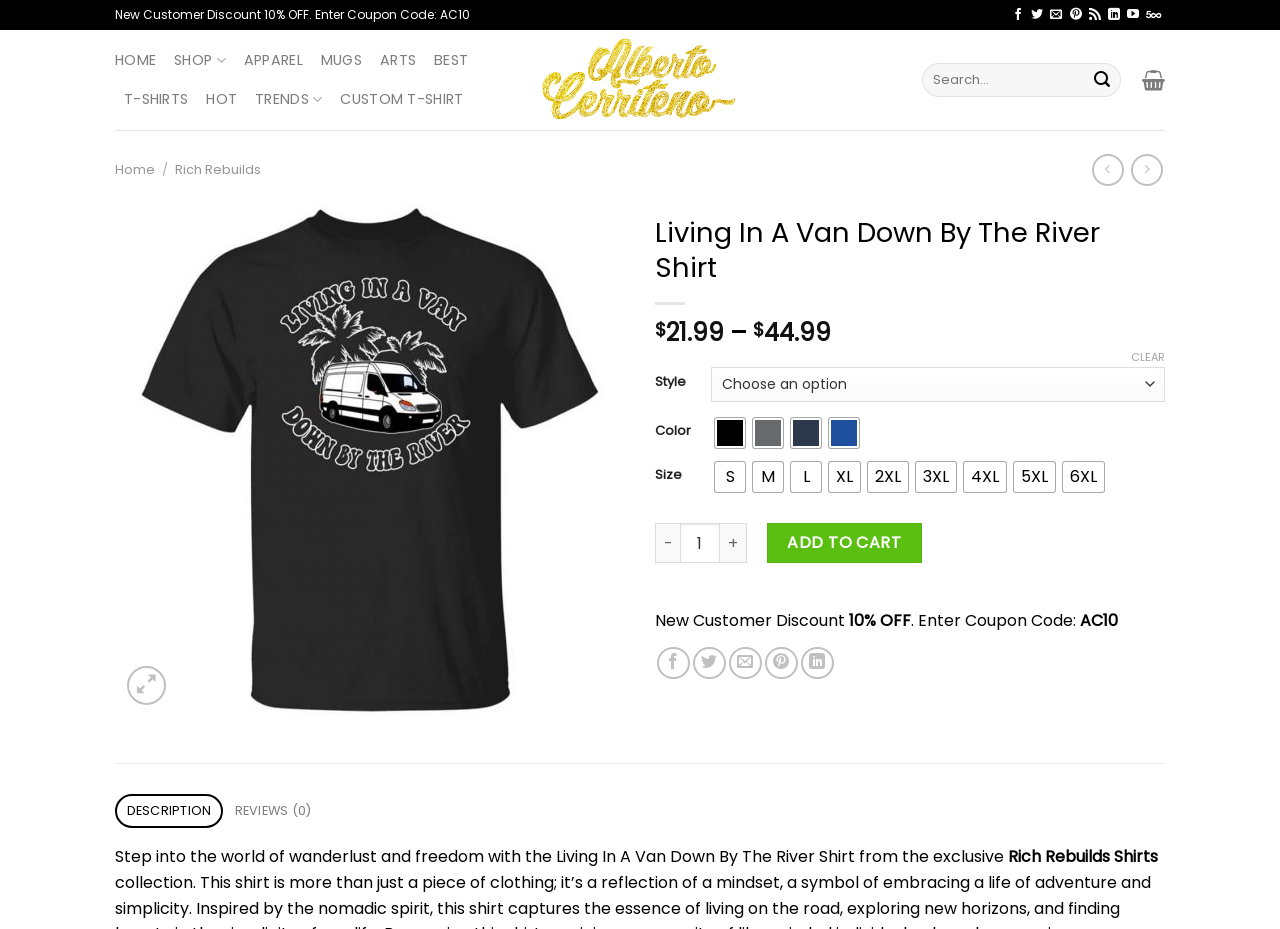Determine the bounding box coordinates of the clickable region to follow the instruction: "Share on Twitter".

[0.541, 0.696, 0.567, 0.731]